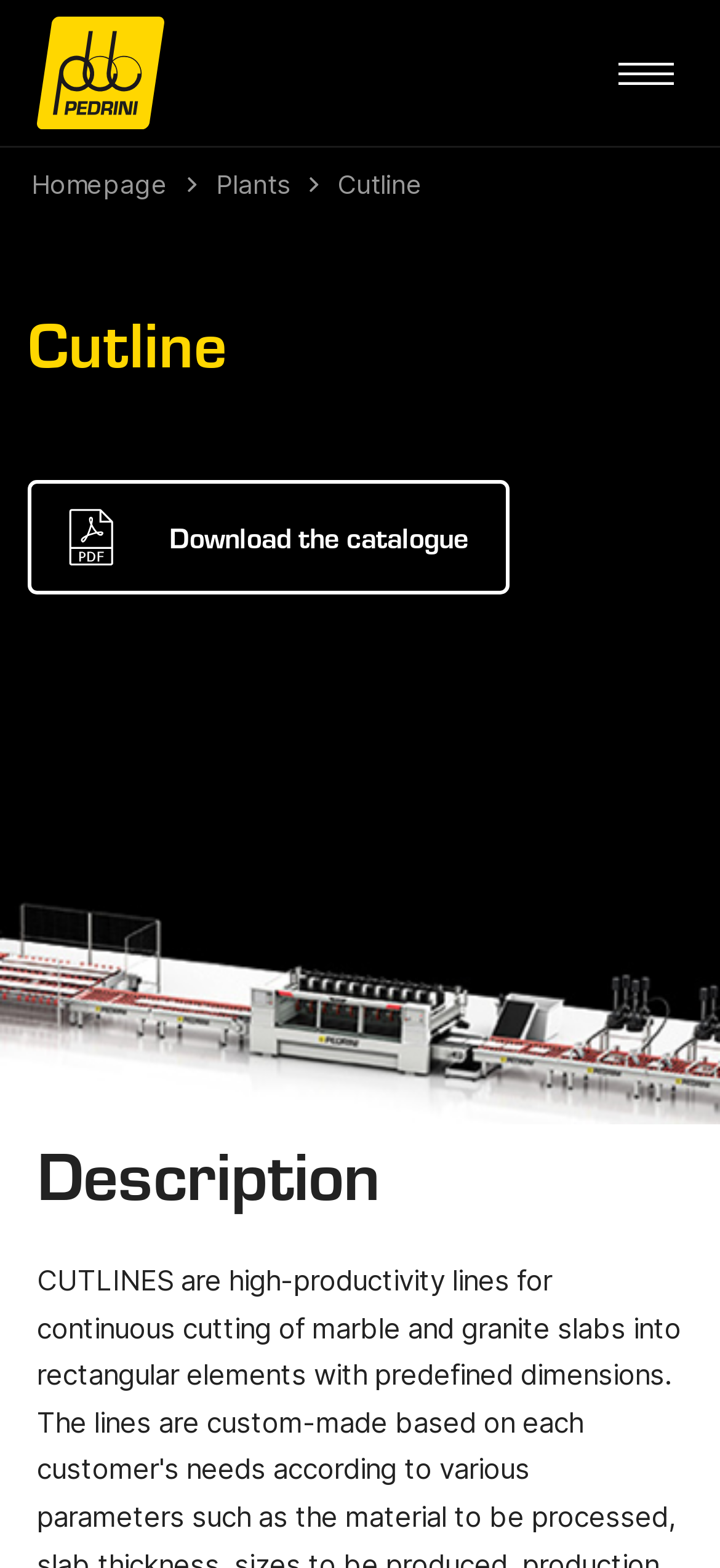Provide the bounding box coordinates of the HTML element this sentence describes: "Plants". The bounding box coordinates consist of four float numbers between 0 and 1, i.e., [left, top, right, bottom].

[0.3, 0.107, 0.403, 0.127]